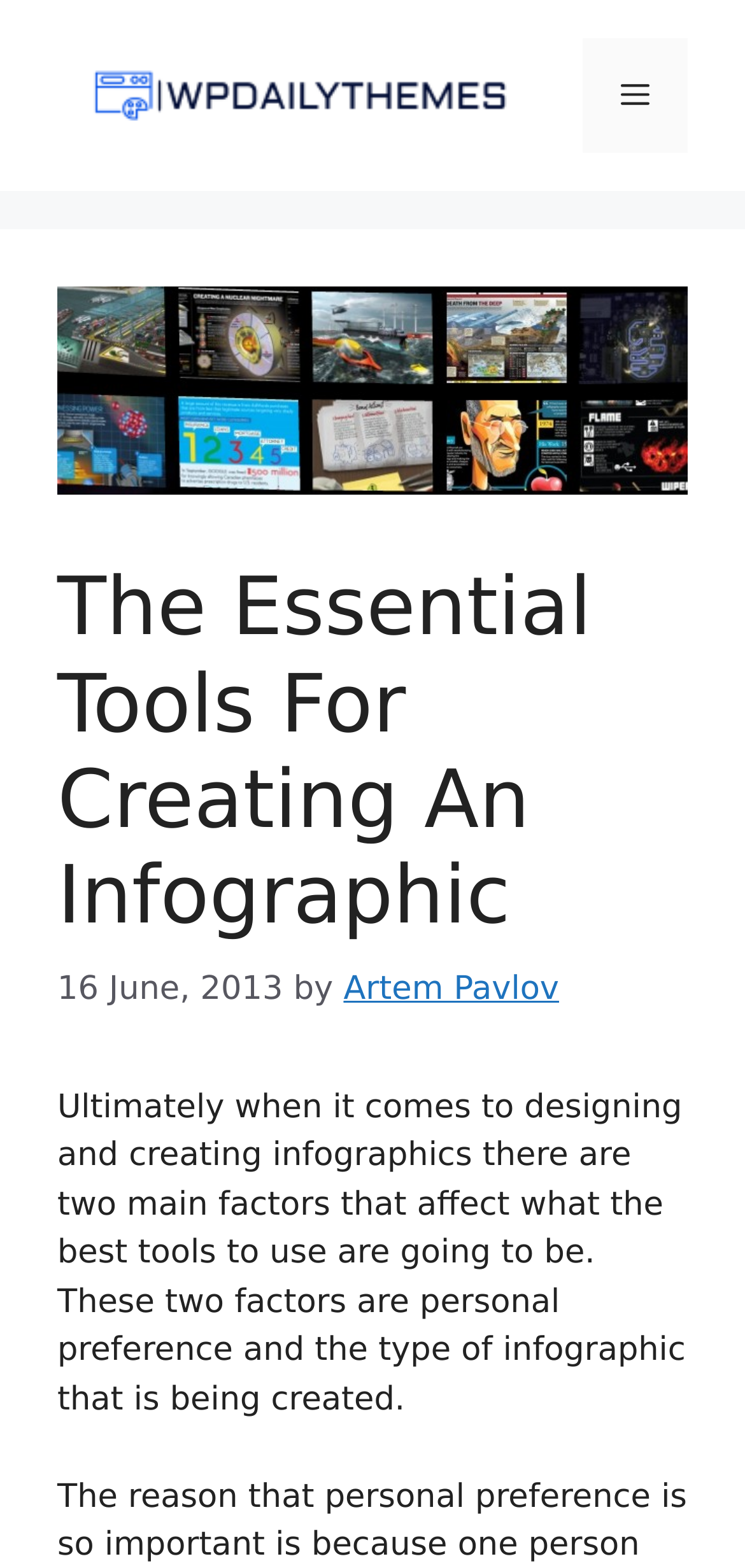Provide a one-word or short-phrase response to the question:
What are the two main factors affecting the best tools to use for creating infographics?

Personal preference and infographic type